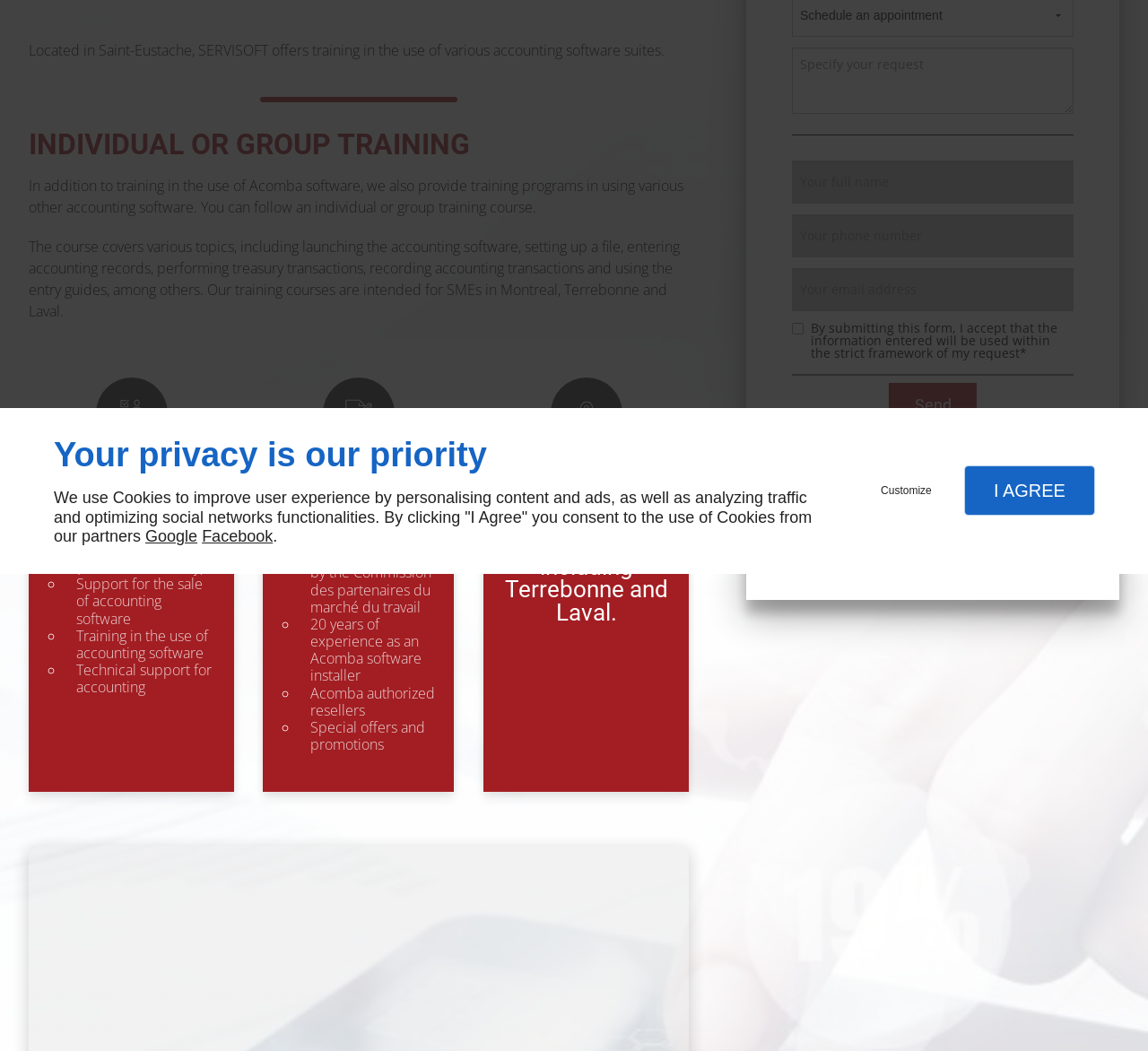Please determine the bounding box of the UI element that matches this description: name="f2-c0-email_6" placeholder="Your email address". The coordinates should be given as (top-left x, top-left y, bottom-right x, bottom-right y), with all values between 0 and 1.

[0.69, 0.255, 0.935, 0.296]